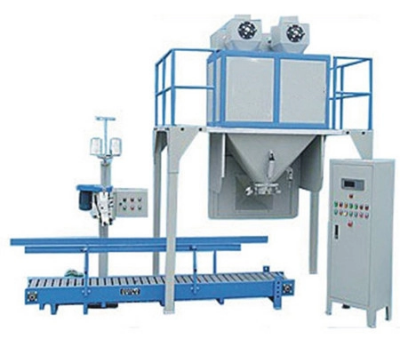What is the purpose of the conveyor system?
Respond to the question with a single word or phrase according to the image.

Transport filled bags